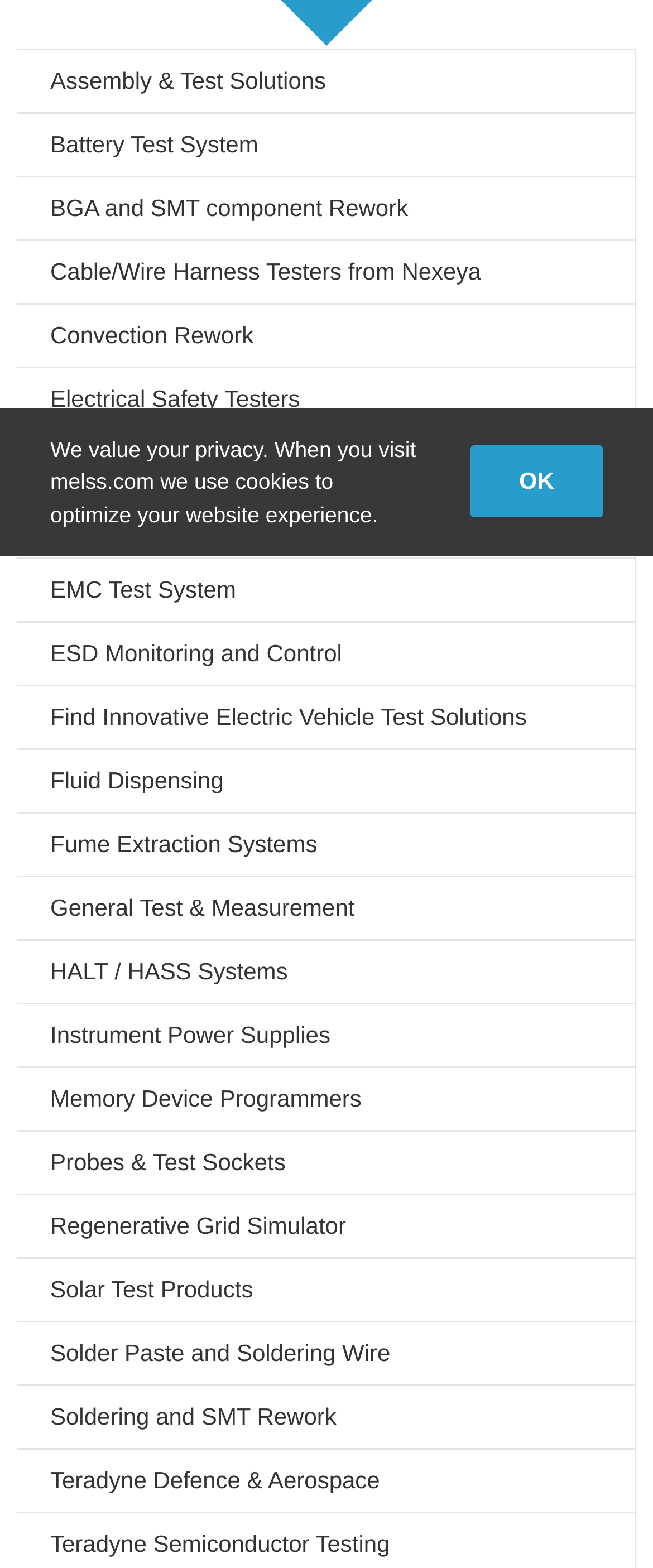Based on the element description "Subscribe", predict the bounding box coordinates of the UI element.

None